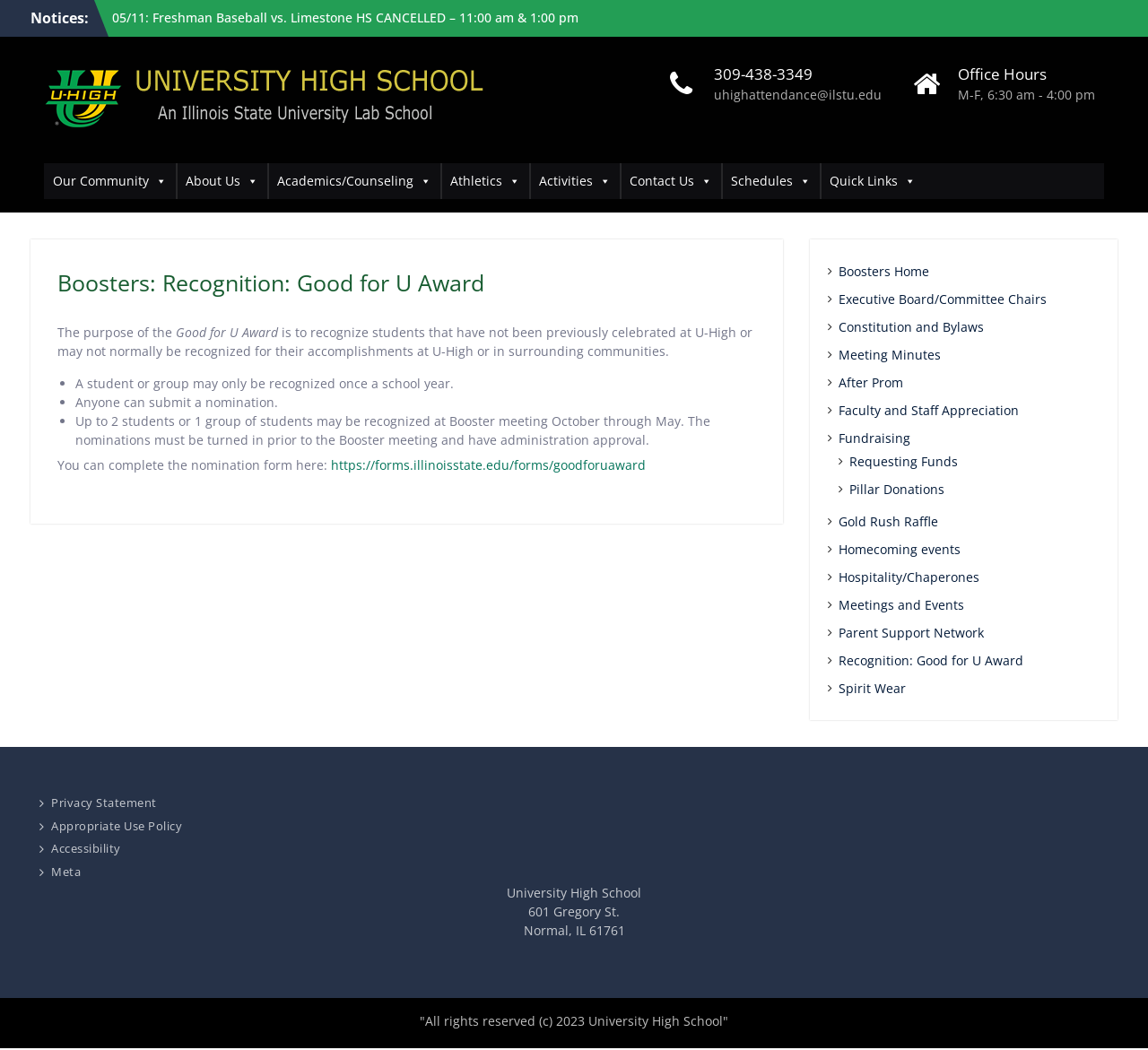Respond to the question below with a single word or phrase:
What is the purpose of the Good for U Award?

To recognize students